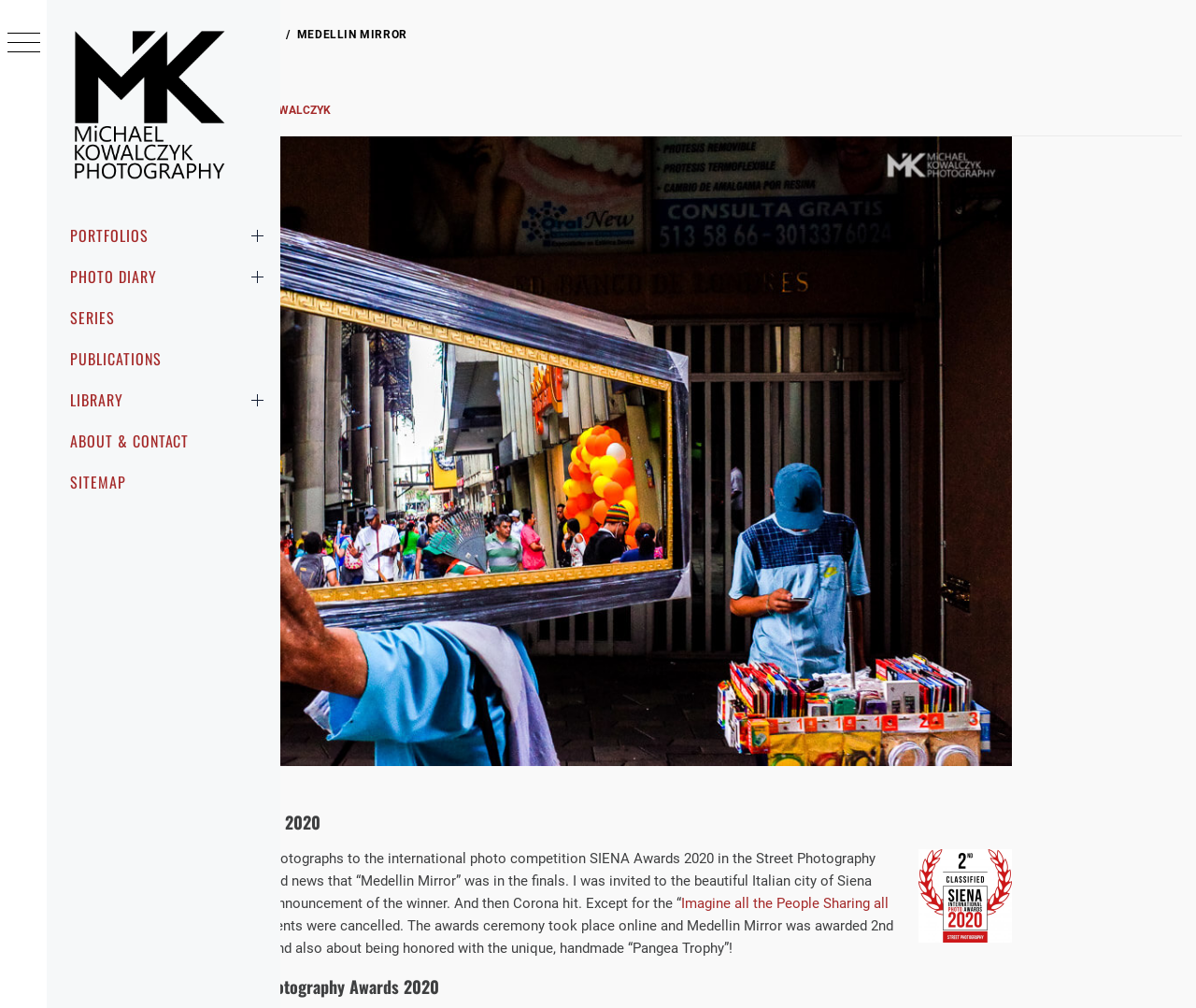Specify the bounding box coordinates of the area that needs to be clicked to achieve the following instruction: "Click on the 'PORTFOLIOS' link".

[0.039, 0.213, 0.234, 0.254]